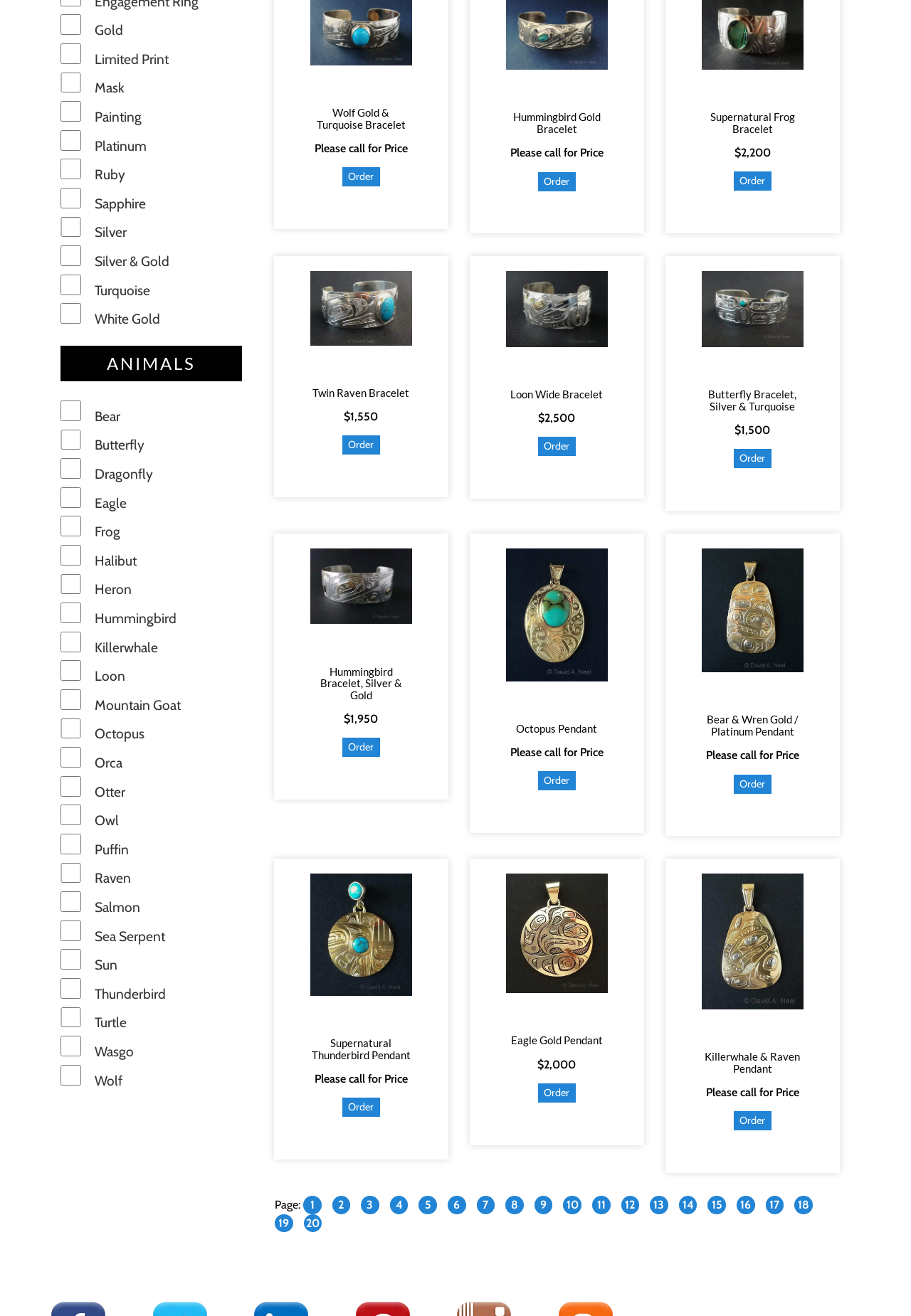Locate the coordinates of the bounding box for the clickable region that fulfills this instruction: "Check Limited Print".

[0.066, 0.032, 0.089, 0.048]